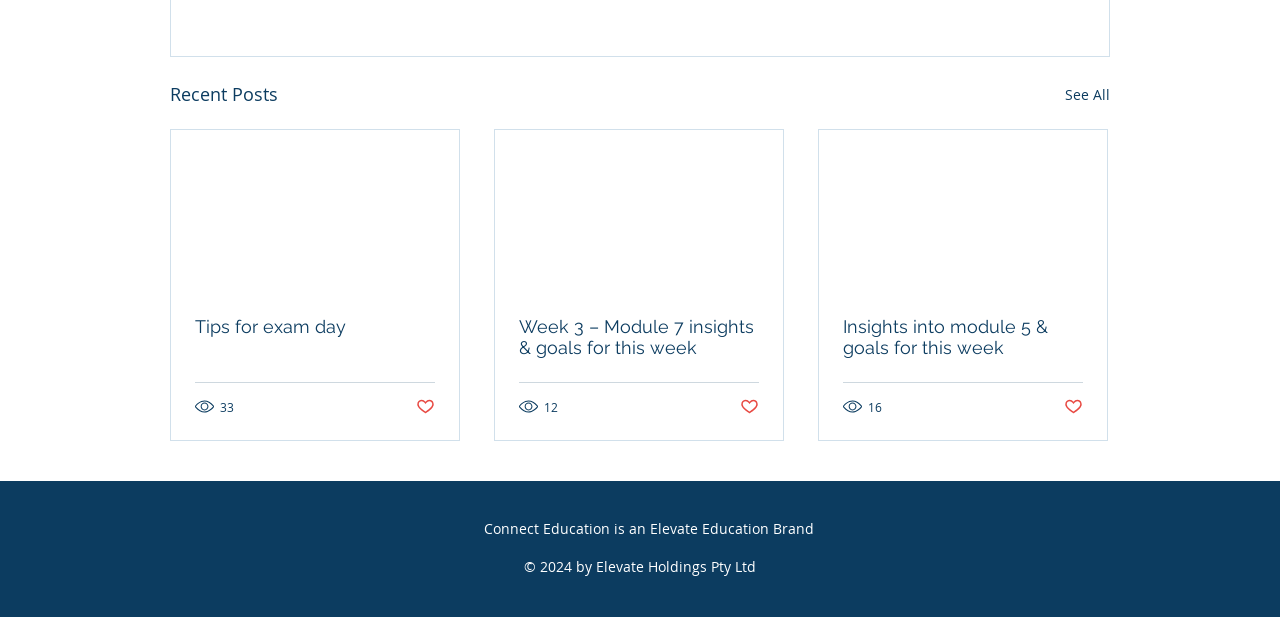What is the title of the top section?
From the details in the image, answer the question comprehensively.

The top section of the webpage has a heading element with the text 'Recent Posts', indicating that this section displays recent posts or articles.